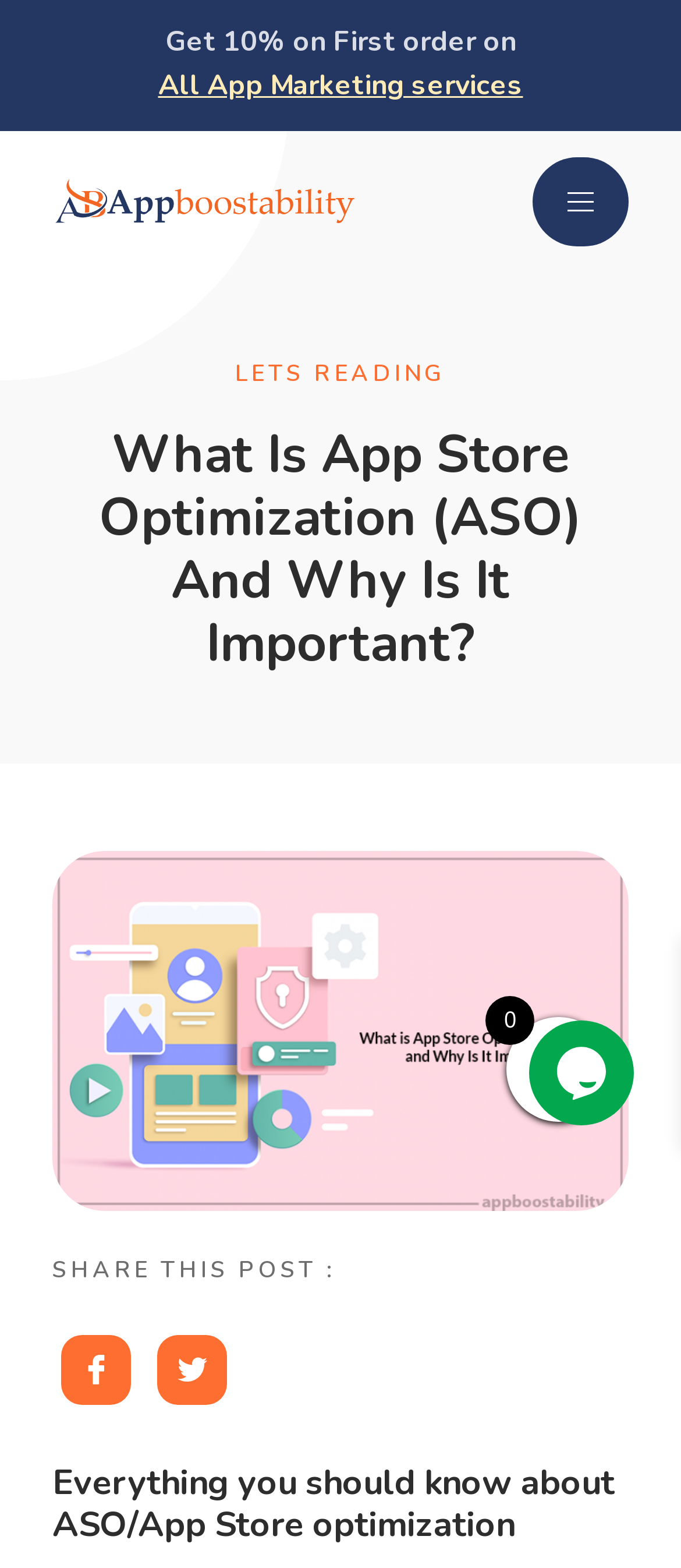From the screenshot, find the bounding box of the UI element matching this description: "parent_node: Home aria-label="hamburger-icon"". Supply the bounding box coordinates in the form [left, top, right, bottom], each a float between 0 and 1.

[0.782, 0.1, 0.923, 0.157]